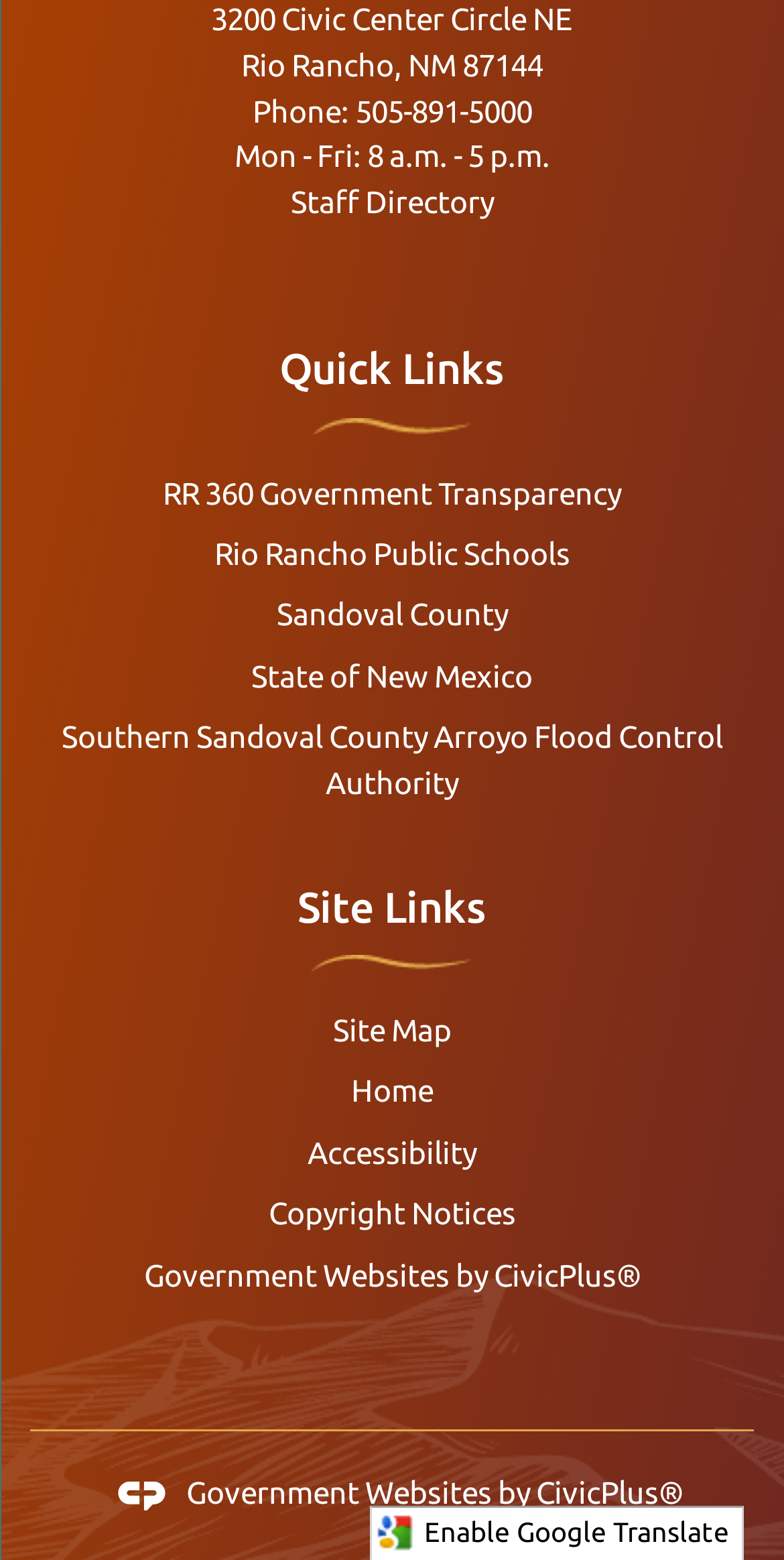Identify the bounding box coordinates necessary to click and complete the given instruction: "call the phone number".

[0.453, 0.06, 0.678, 0.082]